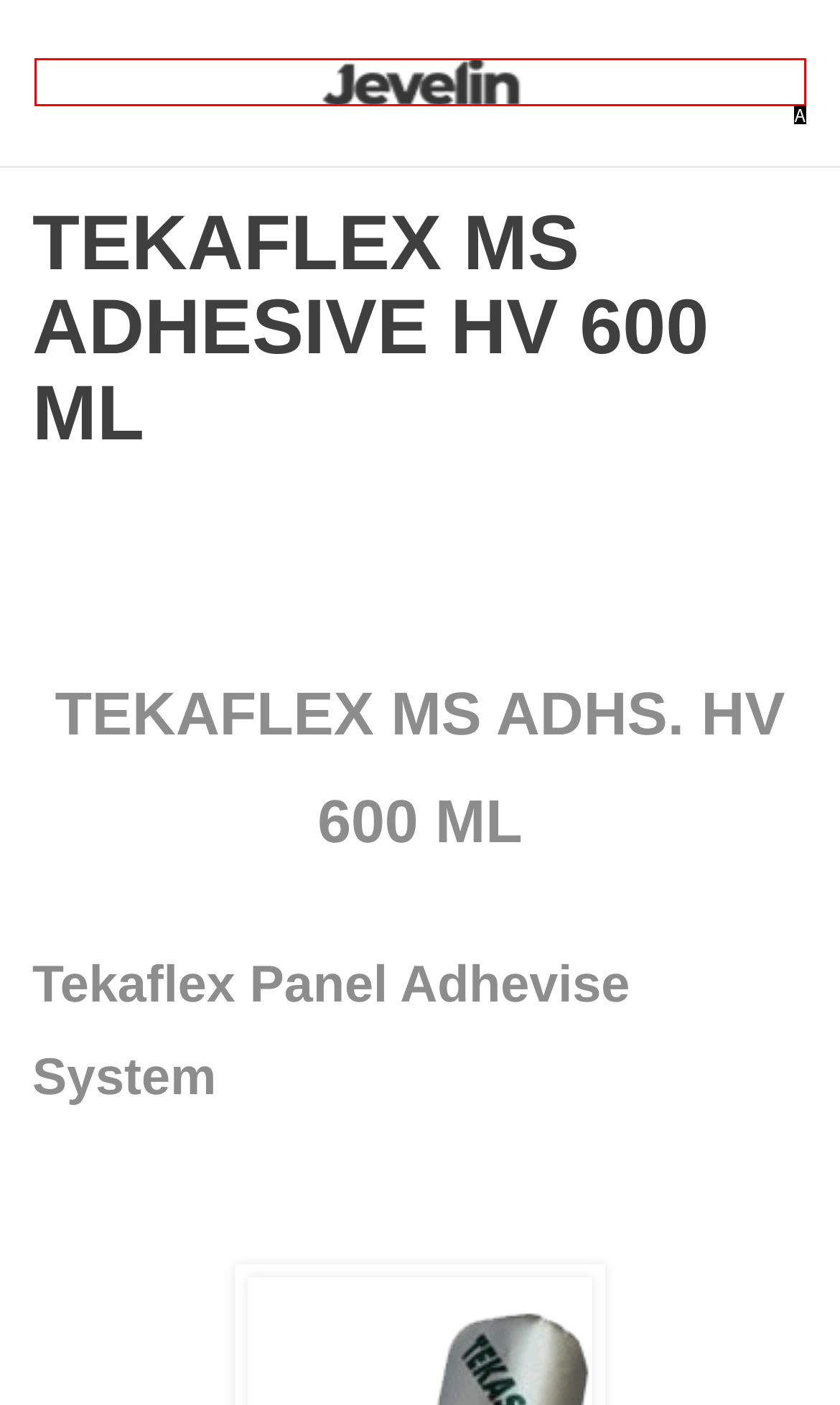Match the following description to the correct HTML element: İnterkim Dış Ticaret Indicate your choice by providing the letter.

A